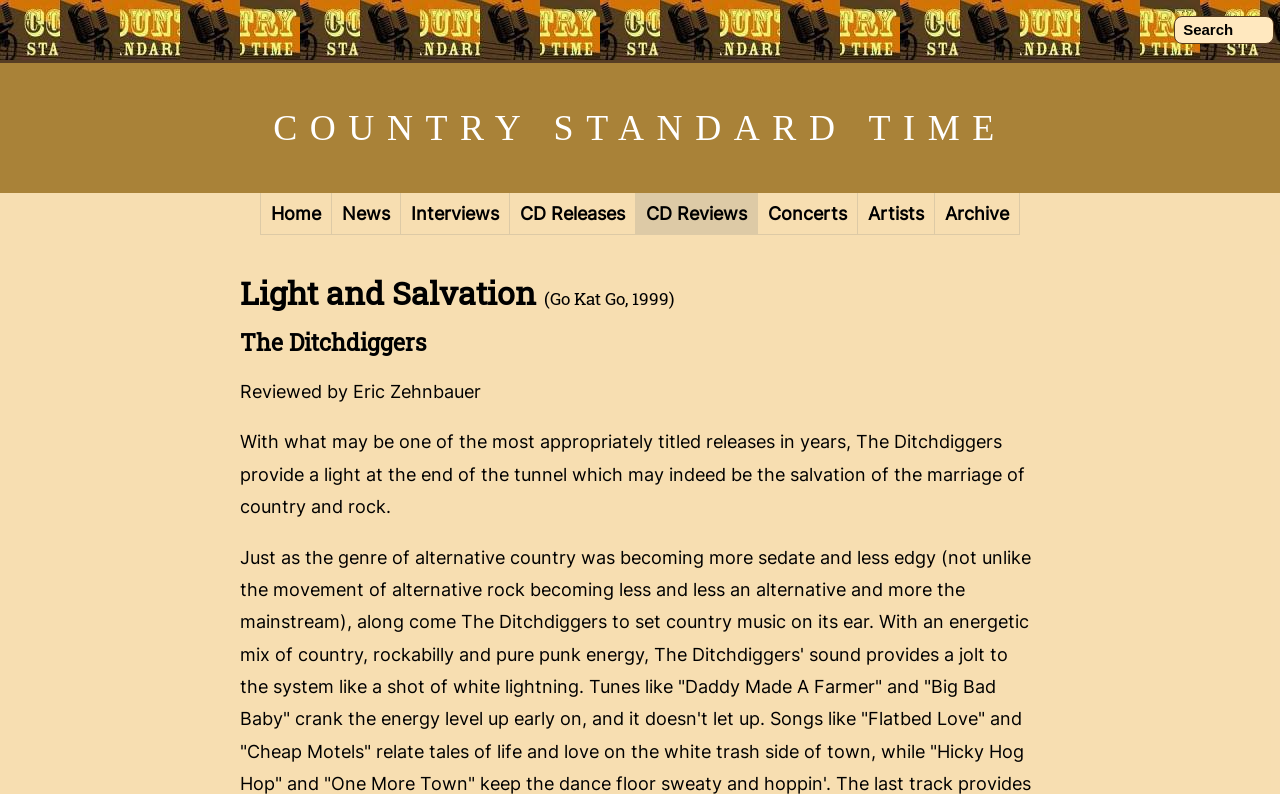Point out the bounding box coordinates of the section to click in order to follow this instruction: "Read CD Releases".

[0.398, 0.243, 0.497, 0.296]